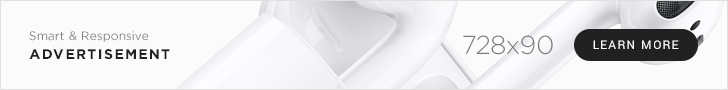What is the purpose of the 'LEARN MORE' button?
Observe the image and answer the question with a one-word or short phrase response.

To engage further